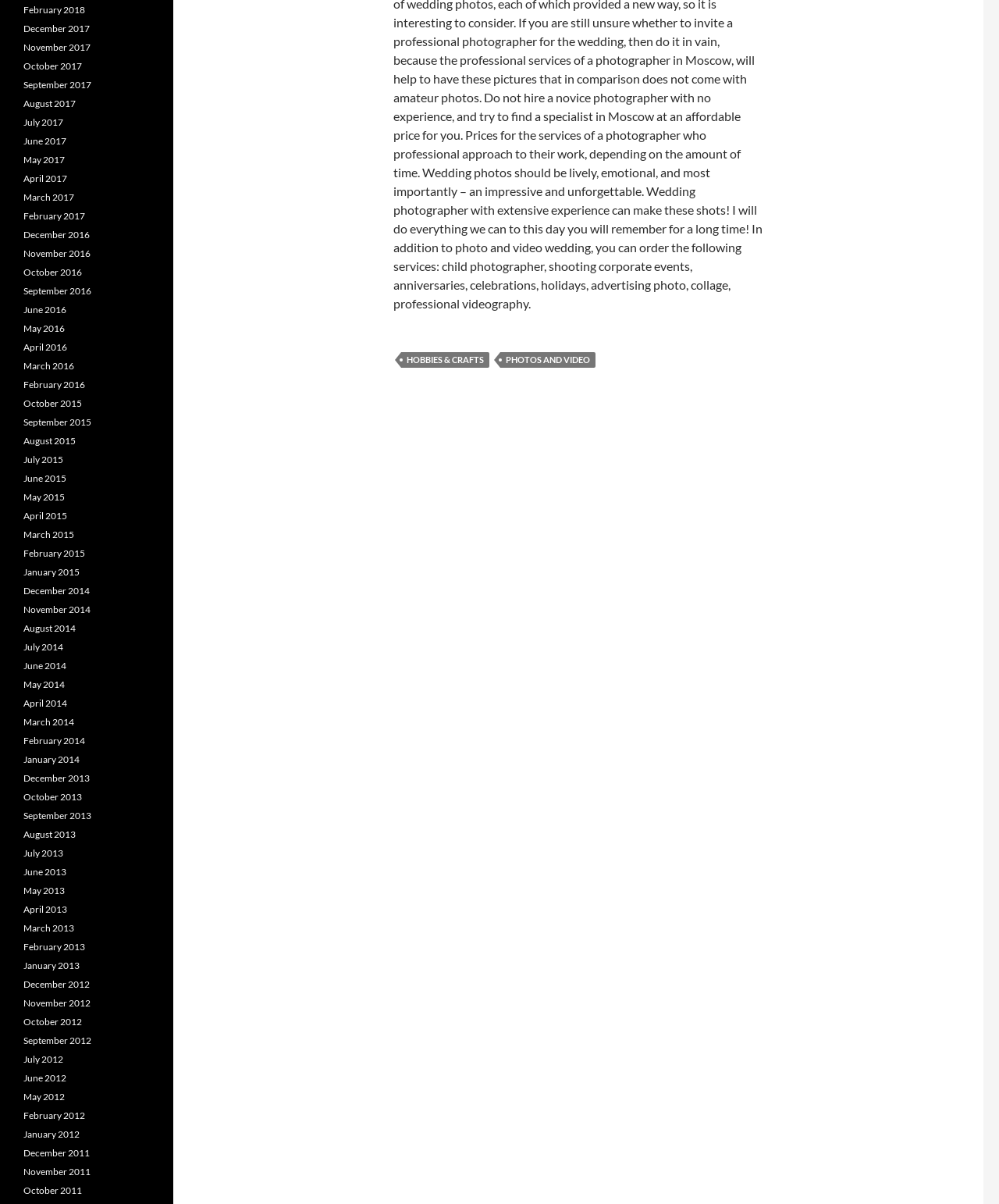Please give a concise answer to this question using a single word or phrase: 
How many months are listed on the webpage?

48